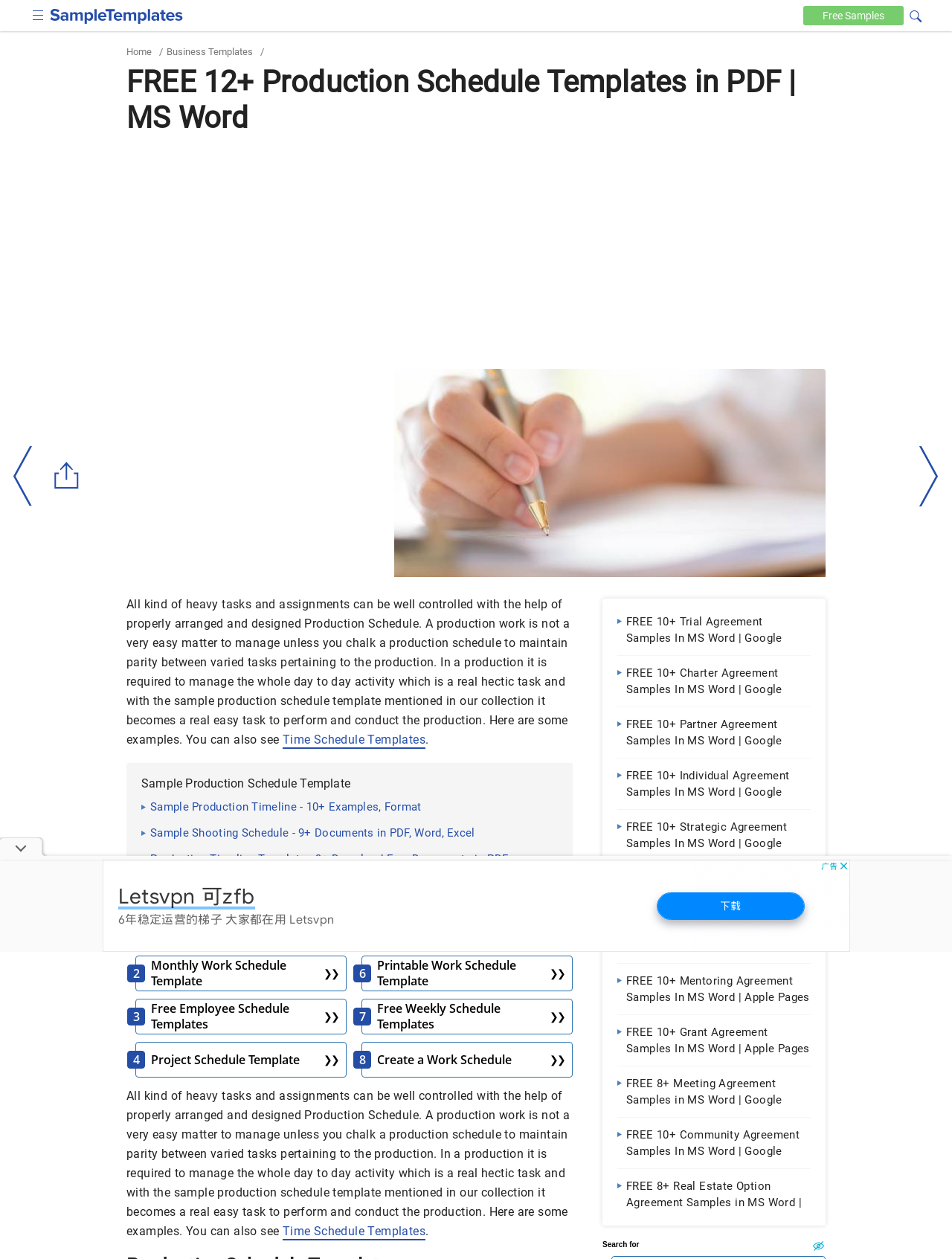Determine the bounding box for the described HTML element: "aria-label="left-arow"". Ensure the coordinates are four float numbers between 0 and 1 in the format [left, top, right, bottom].

[0.014, 0.354, 0.034, 0.402]